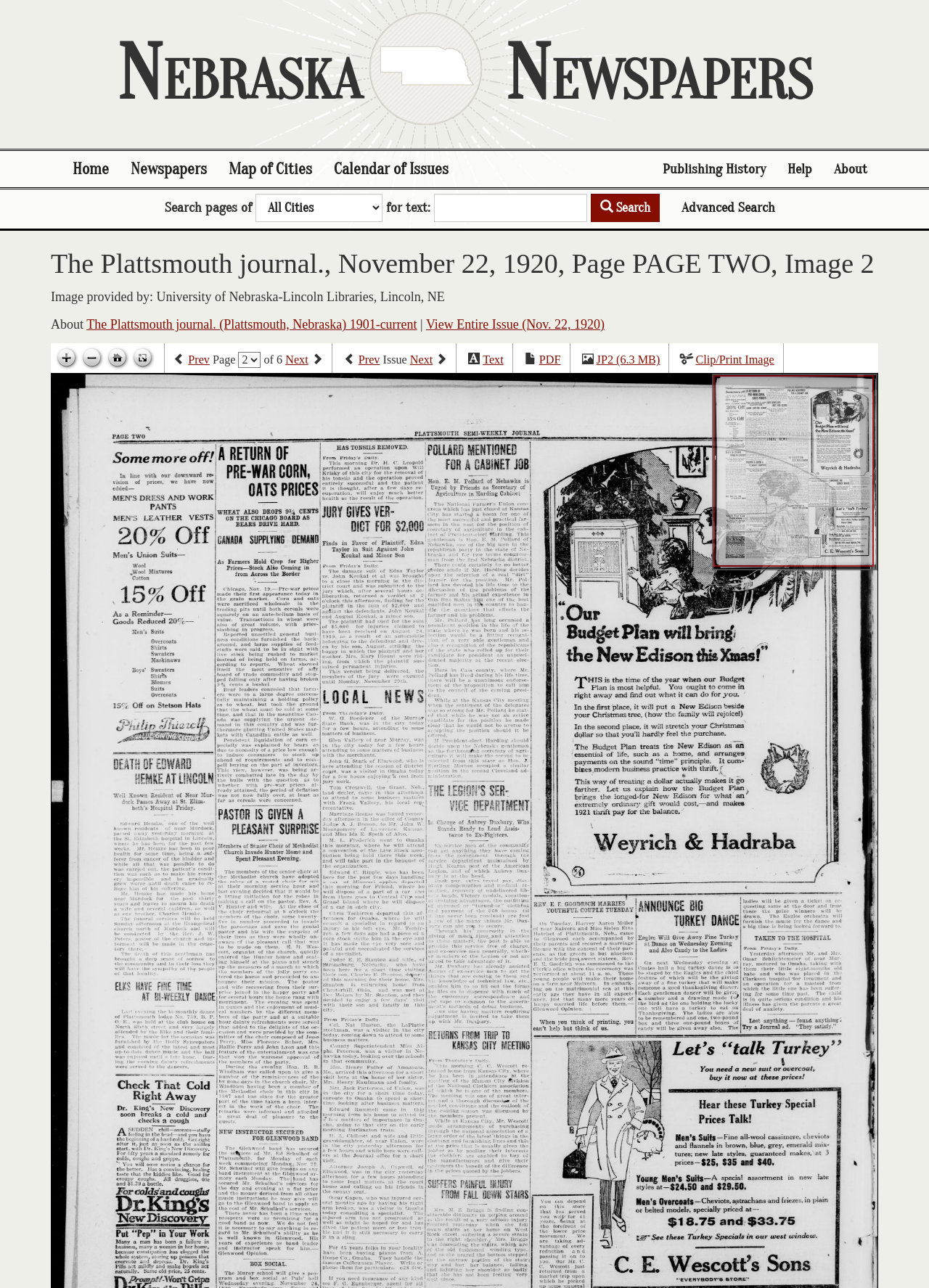Locate the UI element described by Map of Cities and provide its bounding box coordinates. Use the format (top-left x, top-left y, bottom-right x, bottom-right y) with all values as floating point numbers between 0 and 1.

[0.234, 0.117, 0.348, 0.145]